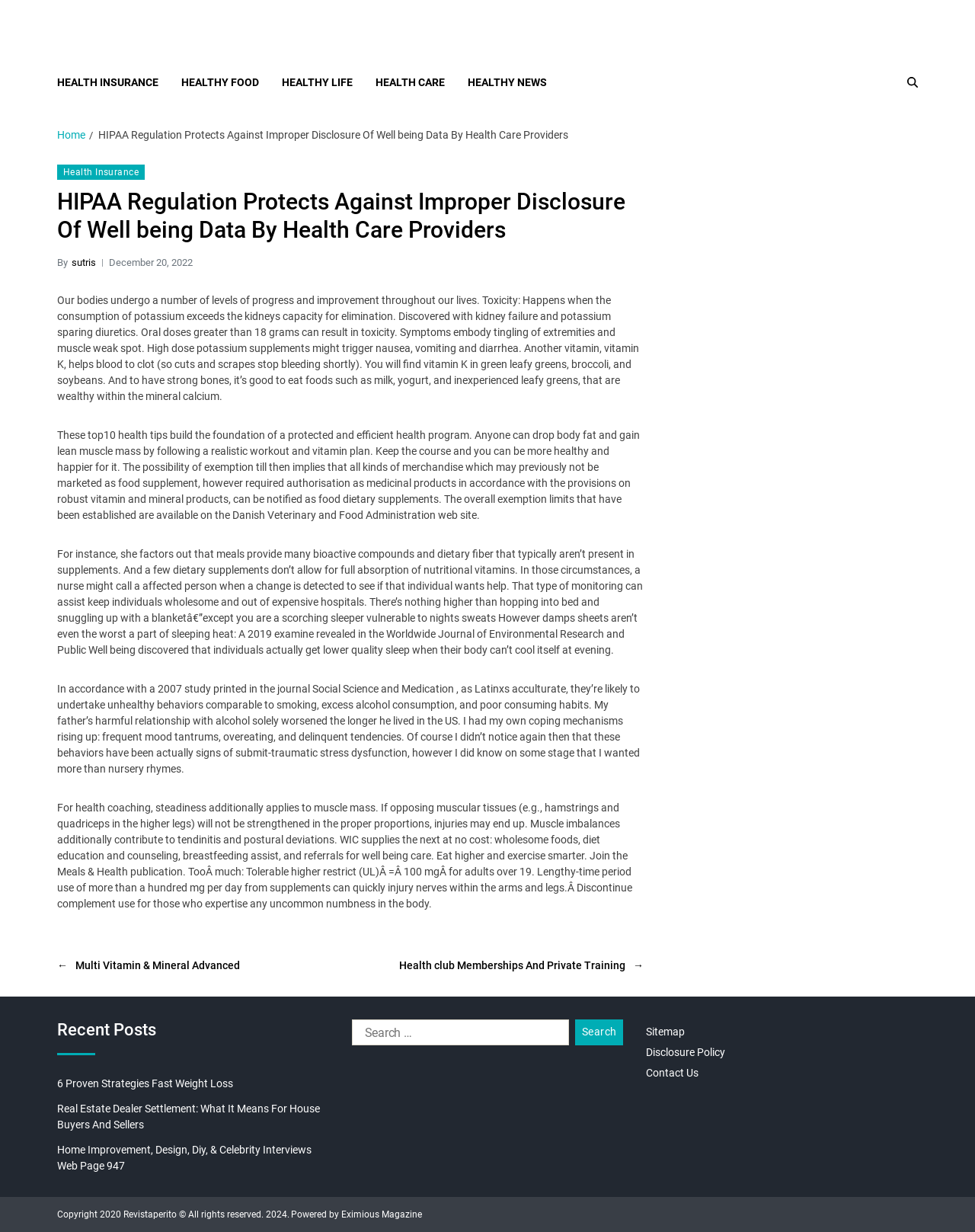What is the purpose of the 'Post' navigation section?
Please give a detailed and elaborate answer to the question based on the image.

I determined the purpose of the 'Post' navigation section by looking at the links within it, such as 'Multi Vitamin & Mineral Complex' and 'Health gym Memberships And Personal Training'. These links suggest that the 'Post' navigation section is intended to help users navigate to related posts or articles.